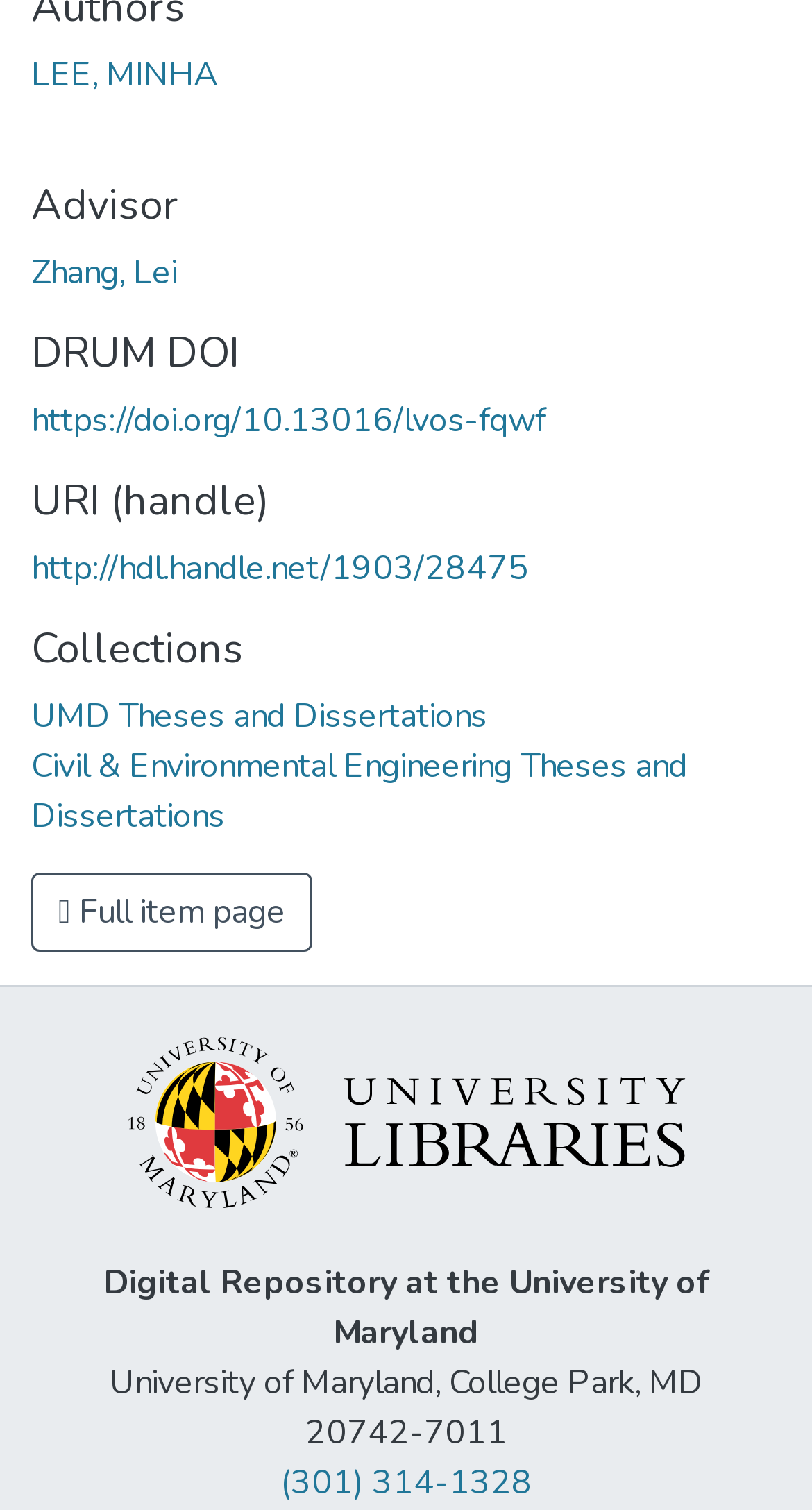Please give the bounding box coordinates of the area that should be clicked to fulfill the following instruction: "Call the university". The coordinates should be in the format of four float numbers from 0 to 1, i.e., [left, top, right, bottom].

[0.345, 0.967, 0.655, 0.997]